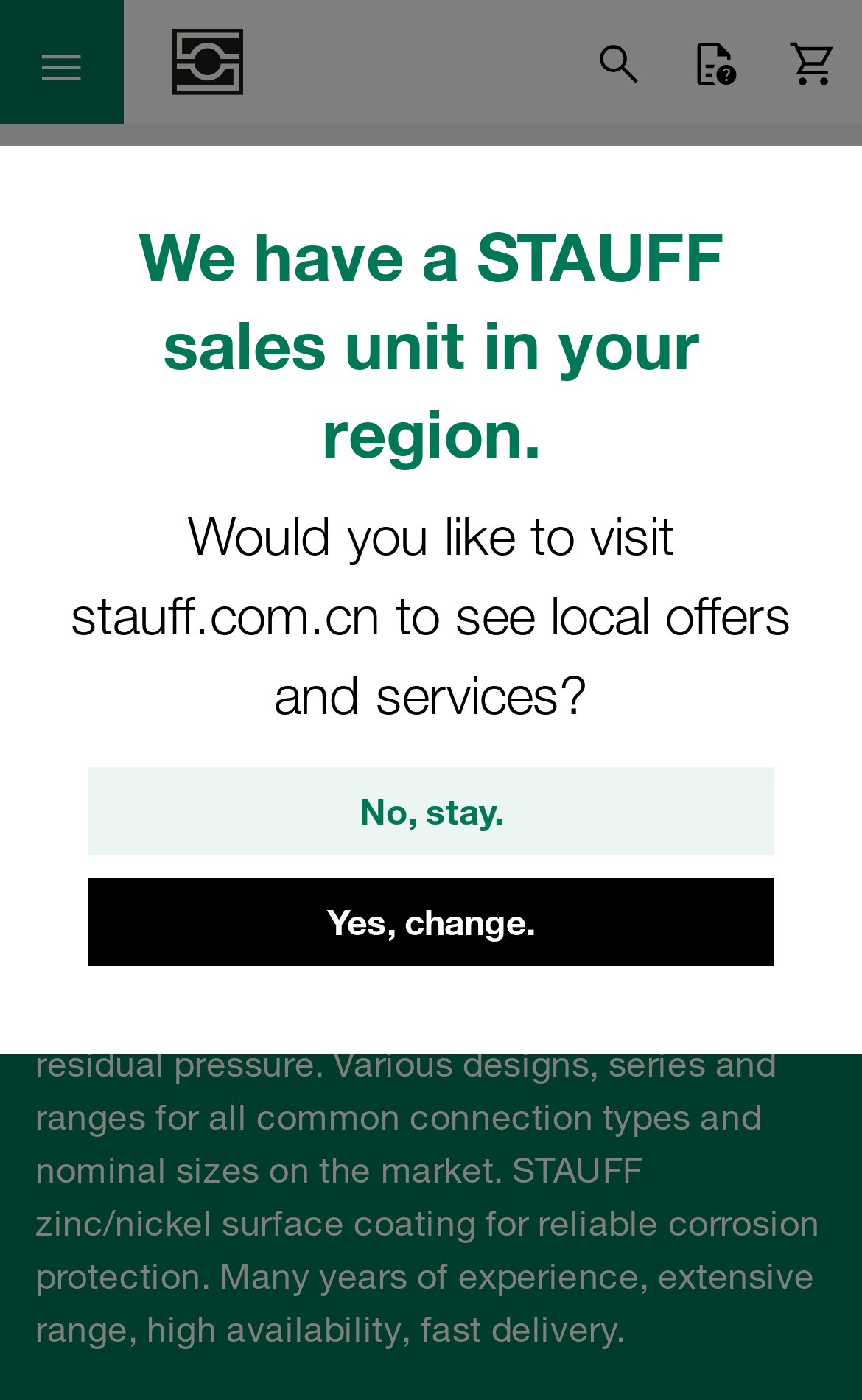Please answer the following question using a single word or phrase: 
What is the material of the quick release couplings?

Carbon Steel